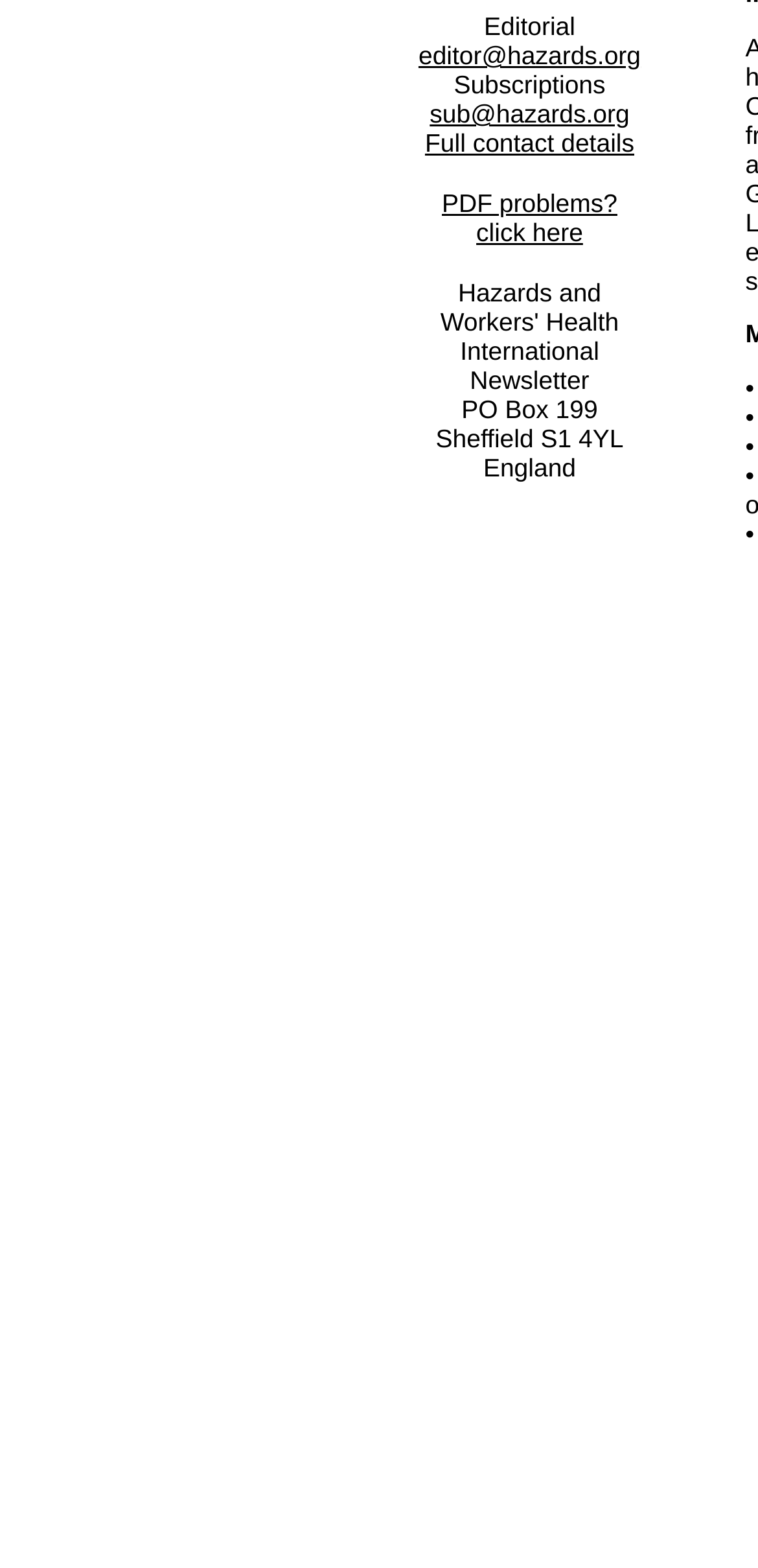Bounding box coordinates are specified in the format (top-left x, top-left y, bottom-right x, bottom-right y). All values are floating point numbers bounded between 0 and 1. Please provide the bounding box coordinate of the region this sentence describes: sub@hazards.org

[0.567, 0.063, 0.831, 0.082]